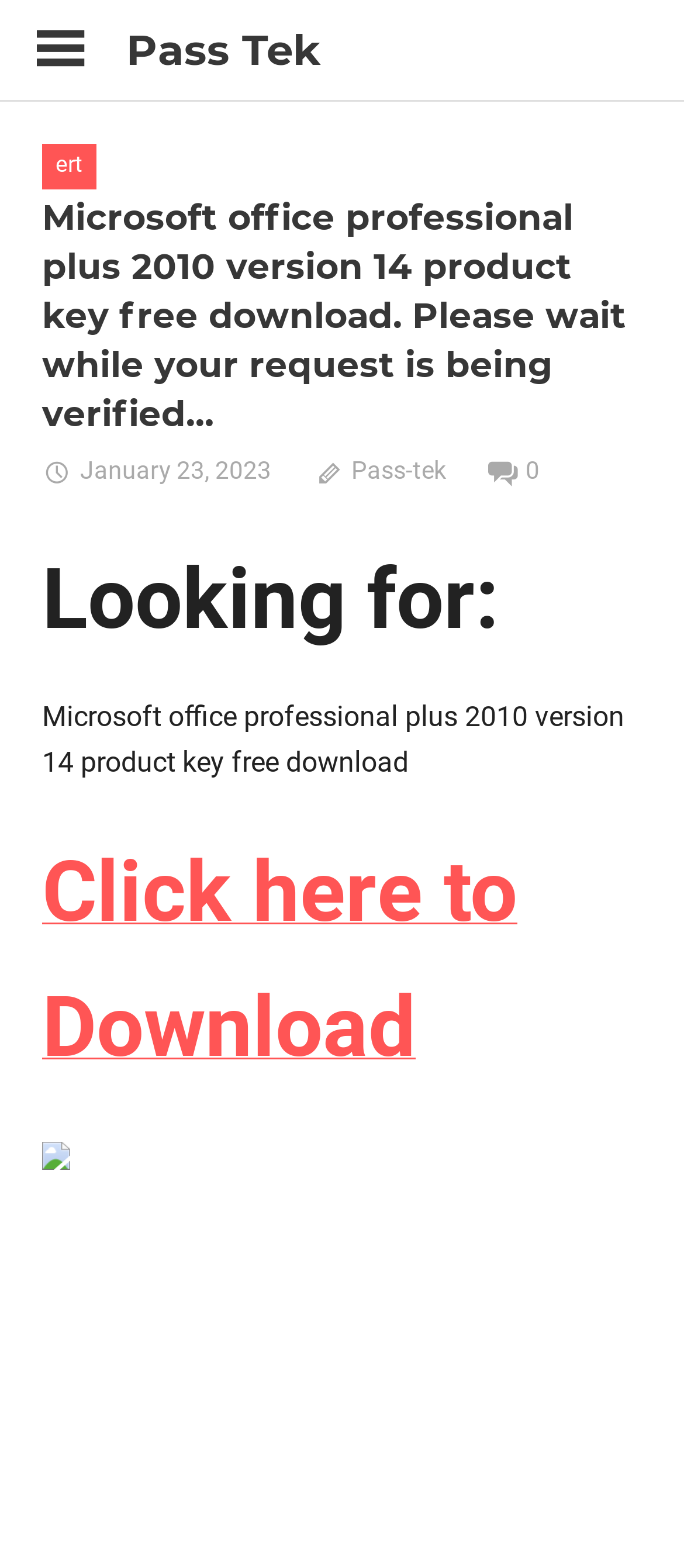What is the name of the software being downloaded?
Please respond to the question with as much detail as possible.

Based on the webpage content, specifically the heading 'Microsoft office professional plus 2010 version 14 product key free download. Please wait while your request is being verified…', it is clear that the software being downloaded is Microsoft office professional plus 2010.